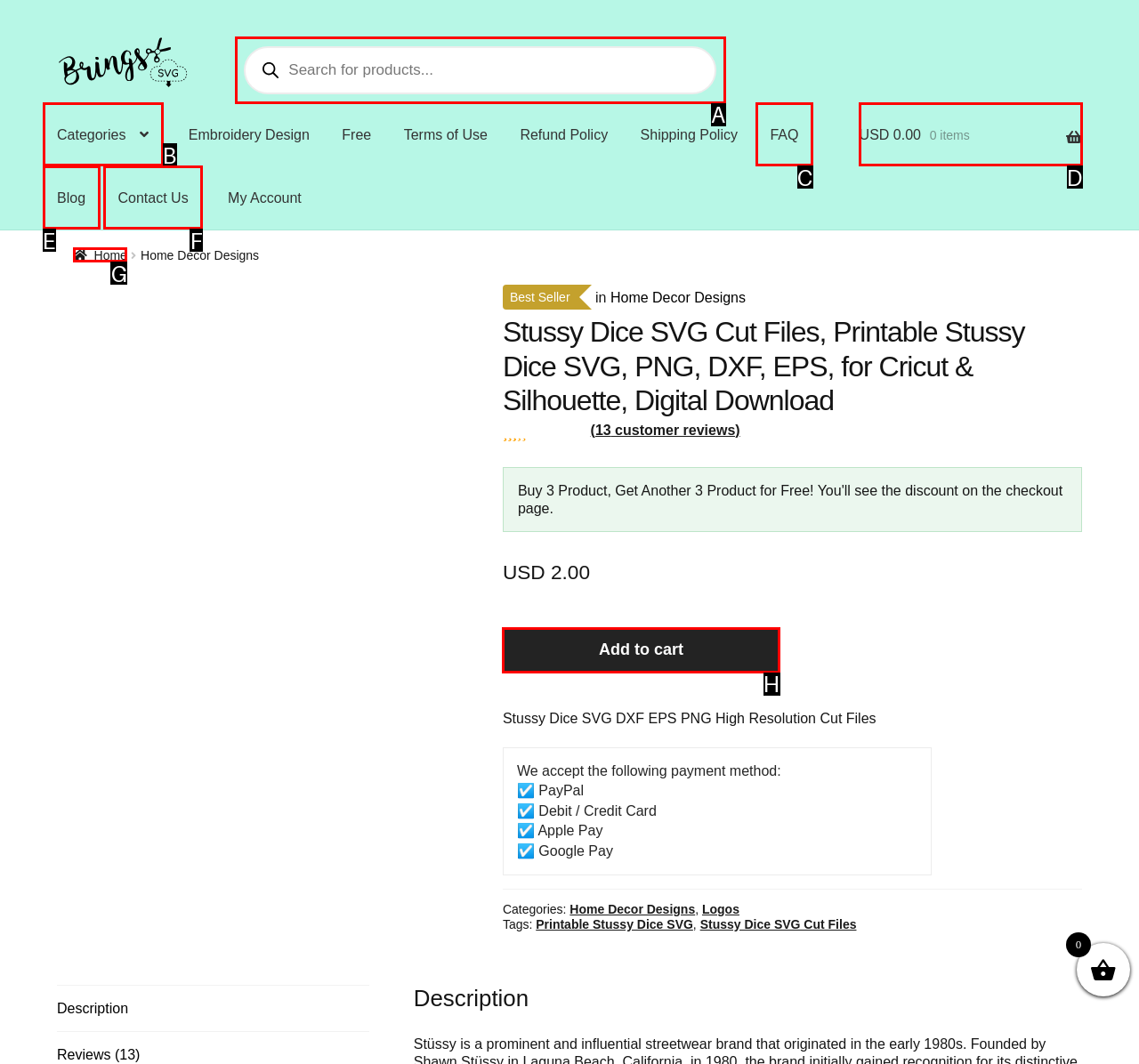Identify the letter of the UI element you need to select to accomplish the task: Click the About link.
Respond with the option's letter from the given choices directly.

None